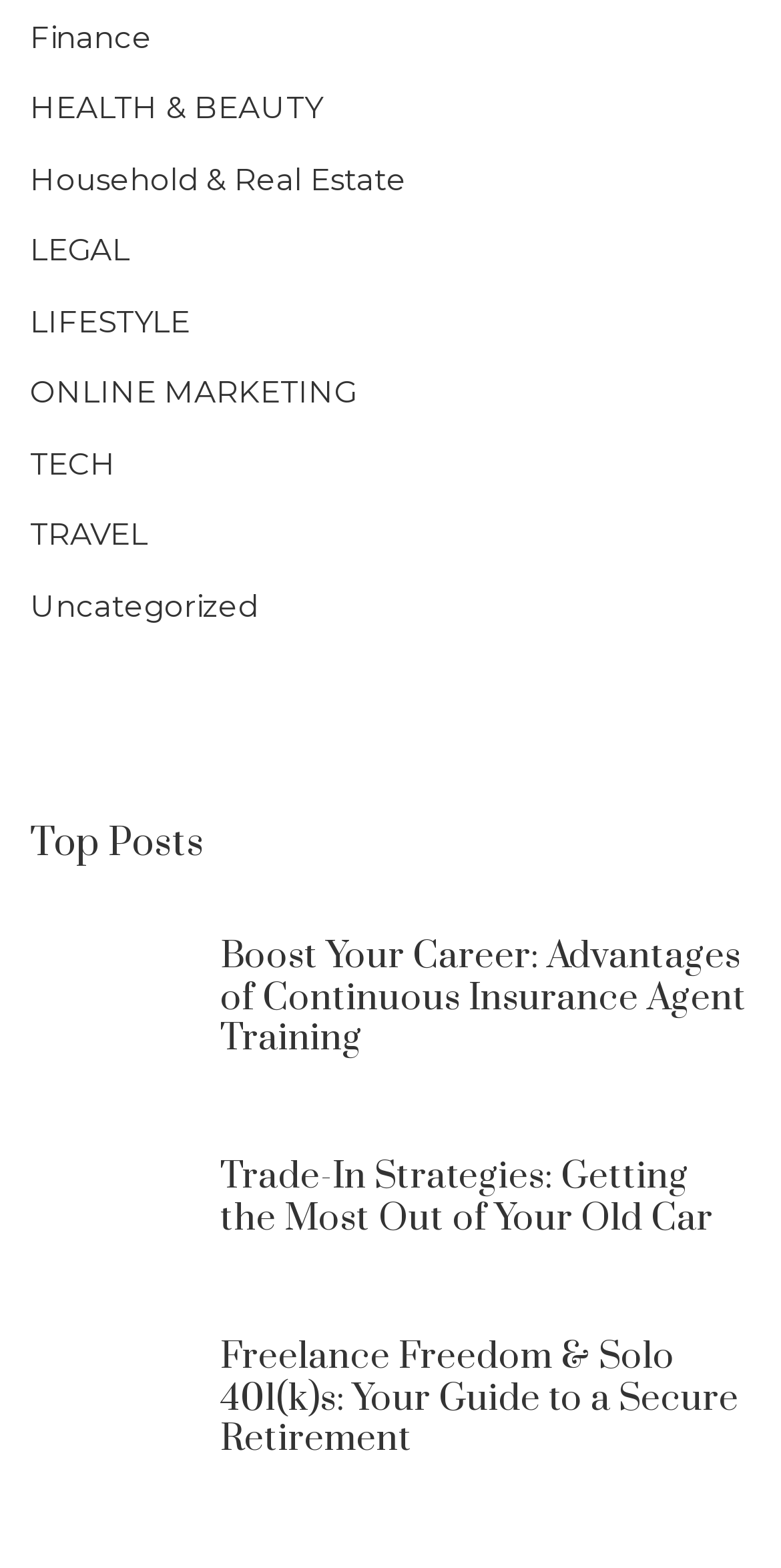Locate the bounding box coordinates of the clickable element to fulfill the following instruction: "Click on Finance". Provide the coordinates as four float numbers between 0 and 1 in the format [left, top, right, bottom].

[0.038, 0.008, 0.195, 0.04]